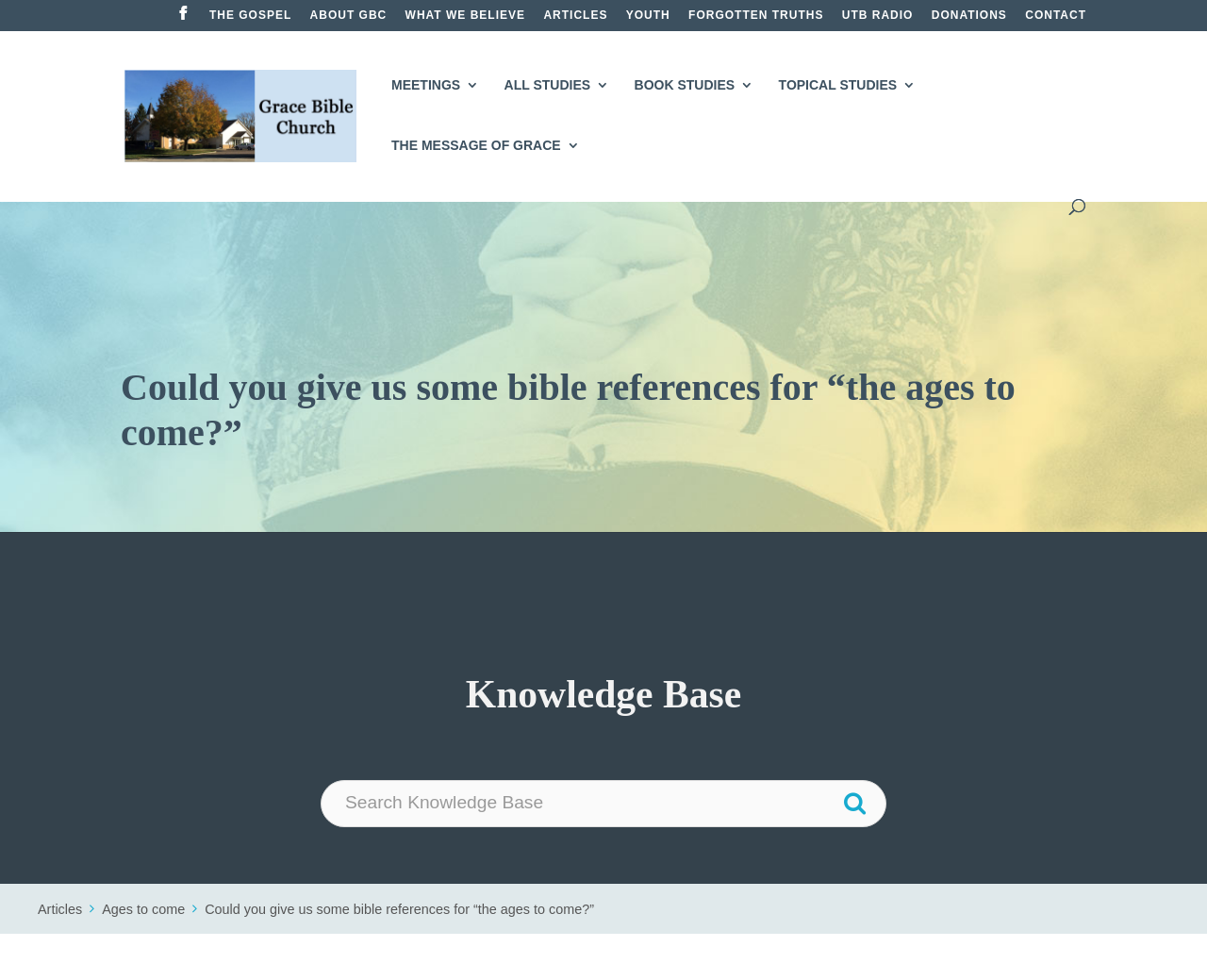Please find the bounding box coordinates of the element that must be clicked to perform the given instruction: "Visit the Forgotten Truths page". The coordinates should be four float numbers from 0 to 1, i.e., [left, top, right, bottom].

[0.57, 0.01, 0.682, 0.03]